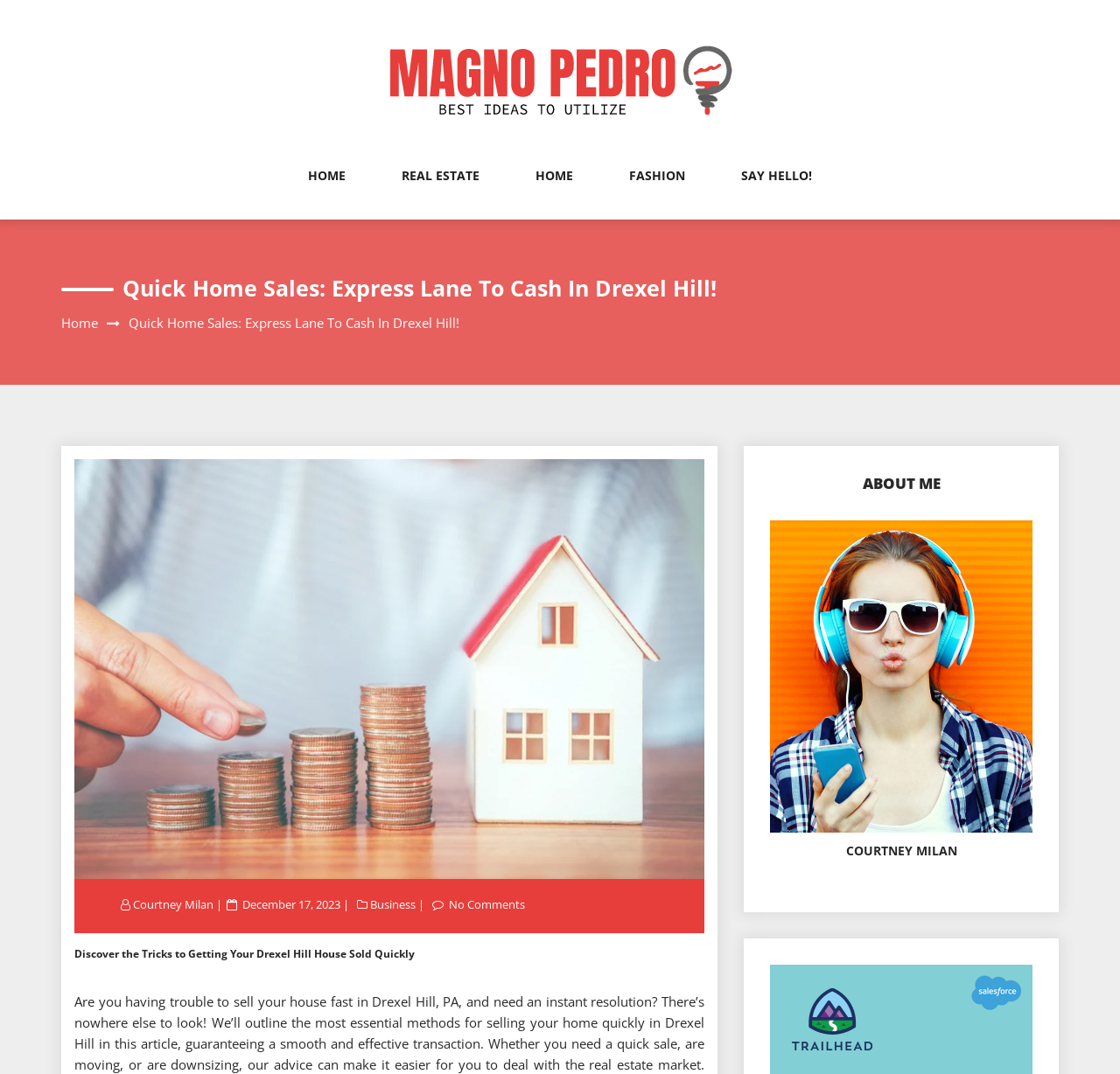Please identify the primary heading of the webpage and give its text content.

Quick Home Sales: Express Lane To Cash In Drexel Hill!